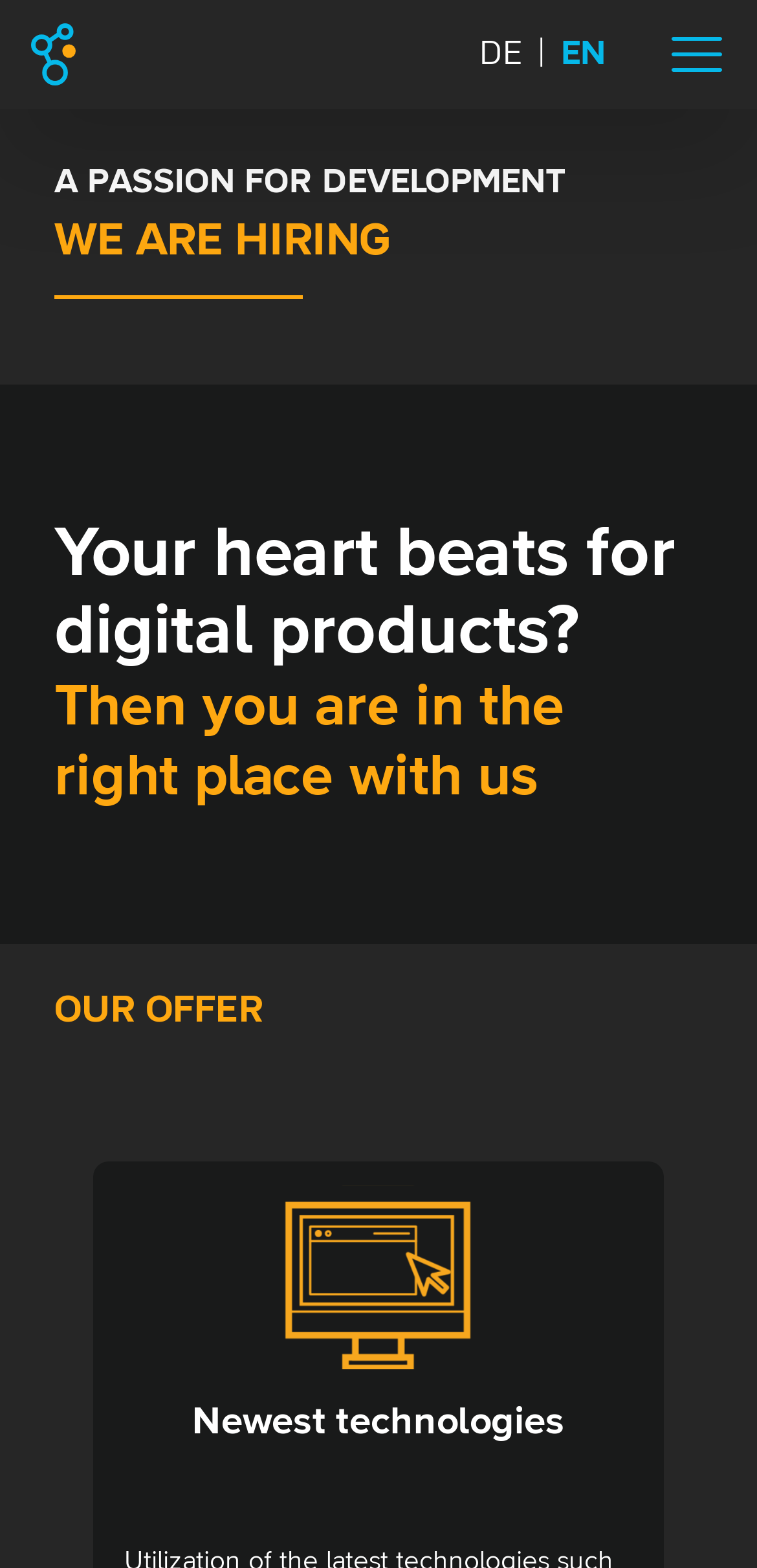What languages are available on this webpage?
Refer to the image and offer an in-depth and detailed answer to the question.

The language options can be found at the top right corner of the webpage, with 'DE' and 'EN' links having bounding boxes of [0.633, 0.017, 0.69, 0.052] and [0.741, 0.017, 0.8, 0.052] respectively.